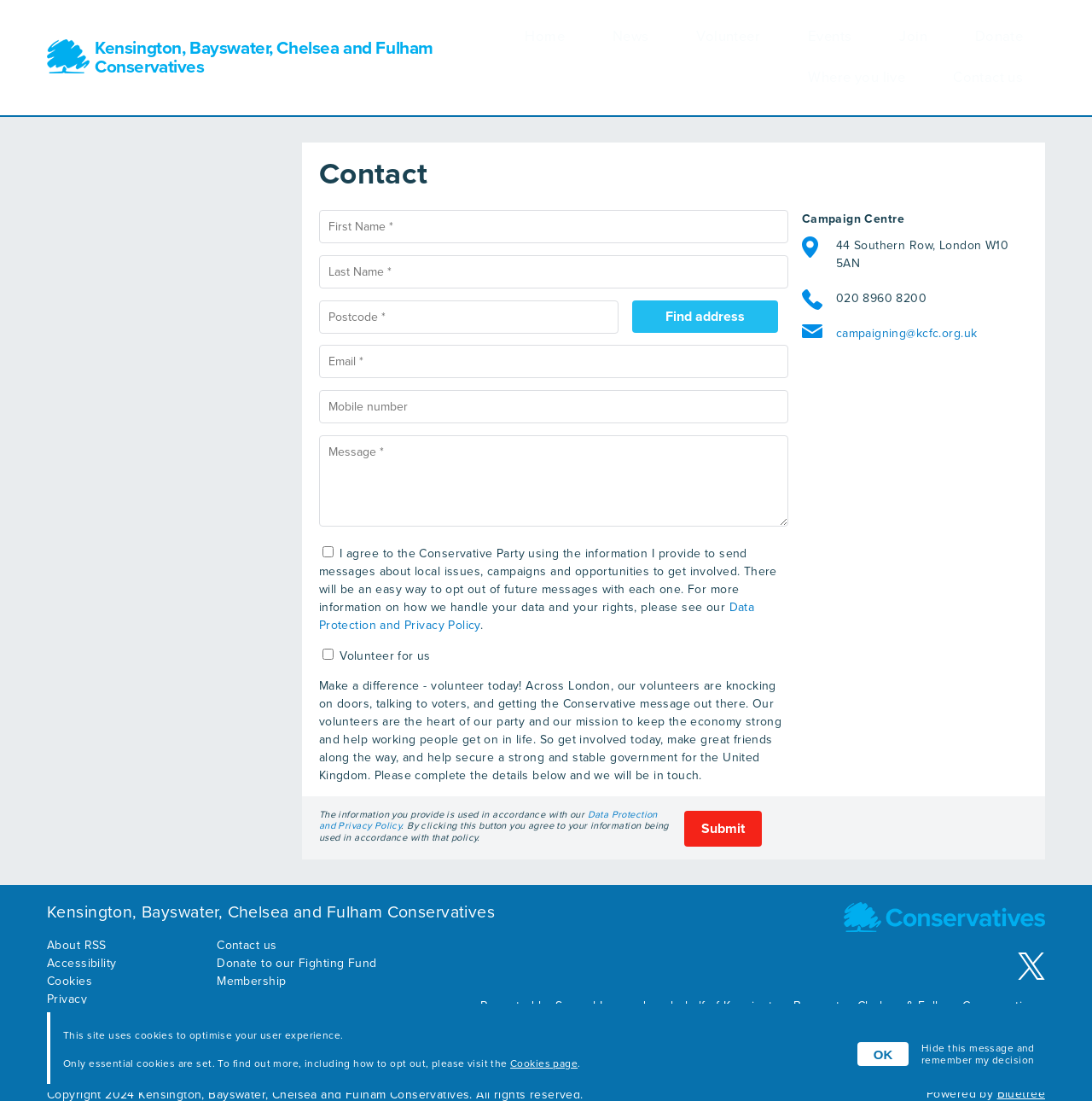Please identify the bounding box coordinates of the element that needs to be clicked to execute the following command: "Click the 'Donate' link". Provide the bounding box using four float numbers between 0 and 1, formatted as [left, top, right, bottom].

[0.788, 0.016, 0.832, 0.043]